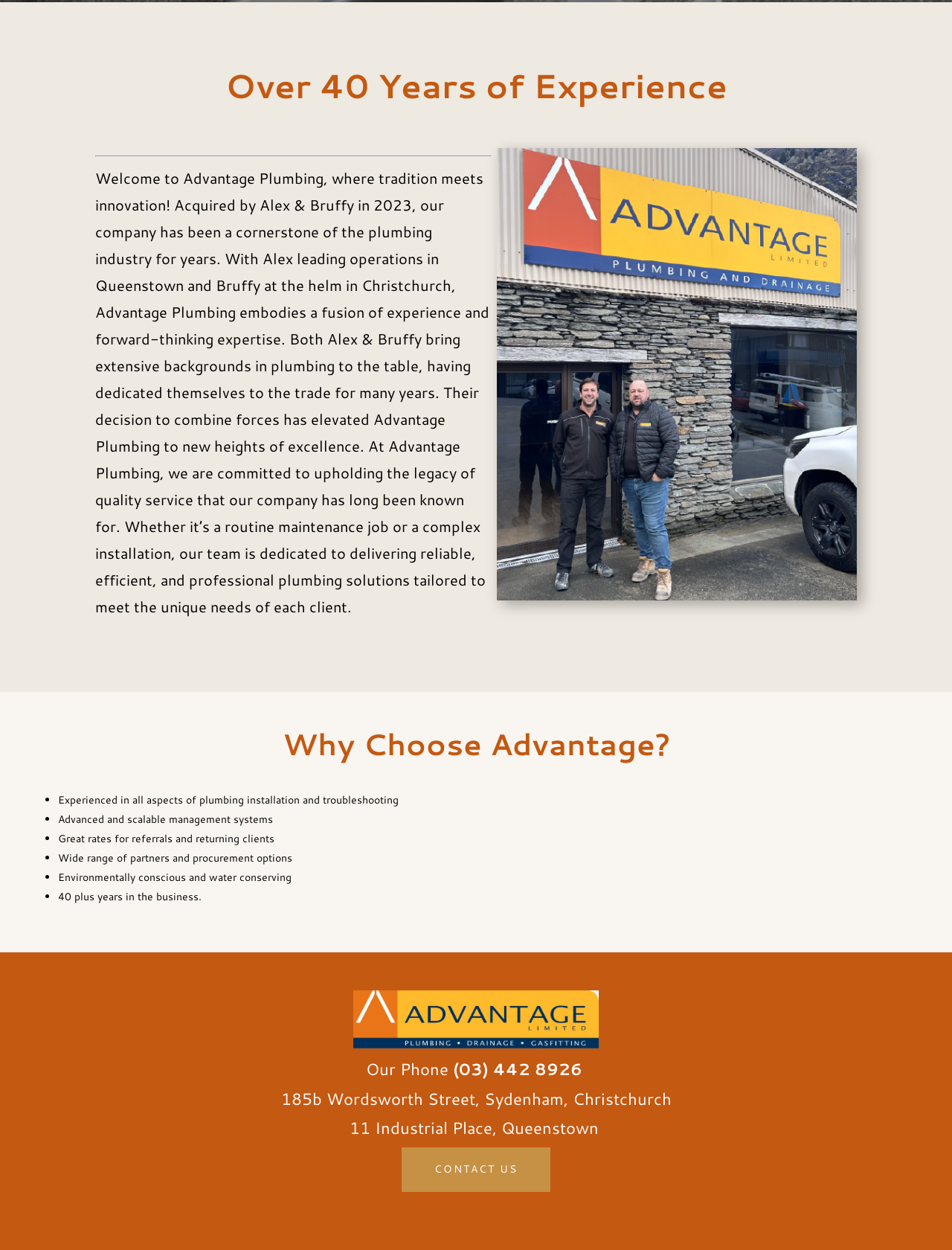Locate the UI element described by Add to Cart in the provided webpage screenshot. Return the bounding box coordinates in the format (top-left x, top-left y, bottom-right x, bottom-right y), ensuring all values are between 0 and 1.

None